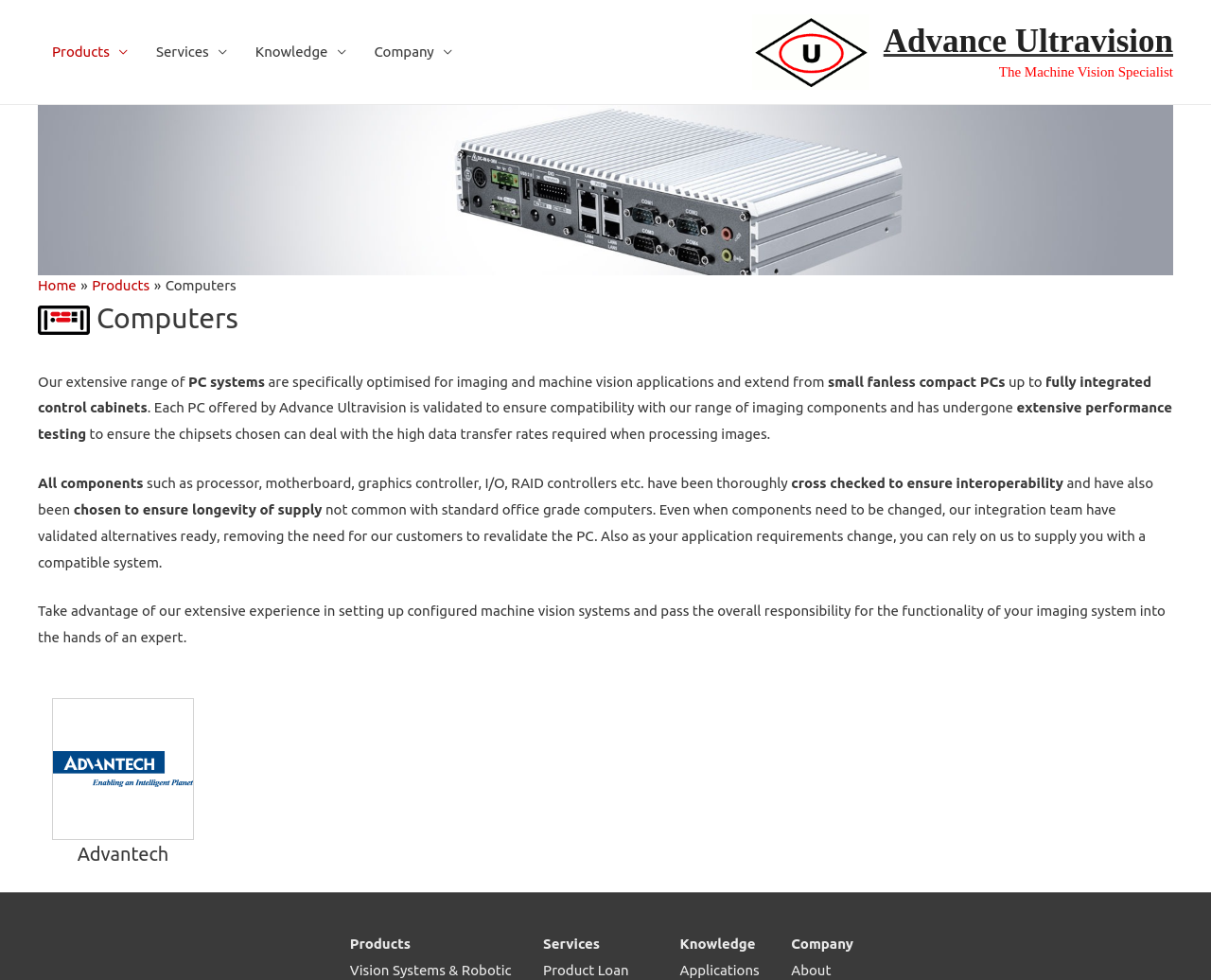Locate the bounding box coordinates of the clickable region to complete the following instruction: "Visit the 'Advantech' page."

[0.035, 0.712, 0.168, 0.886]